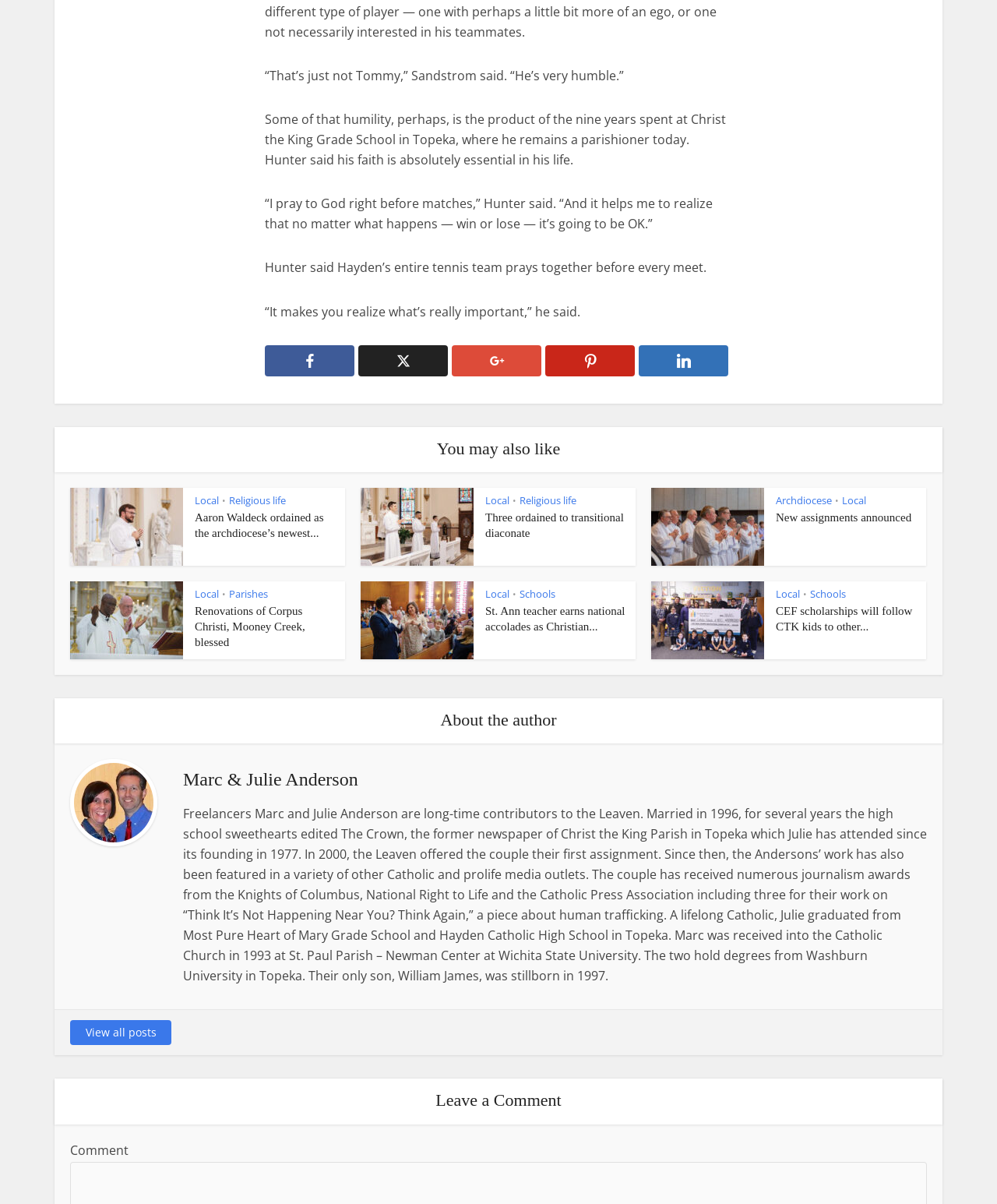From the webpage screenshot, predict the bounding box of the UI element that matches this description: "Three ordained to transitional diaconate".

[0.487, 0.424, 0.626, 0.448]